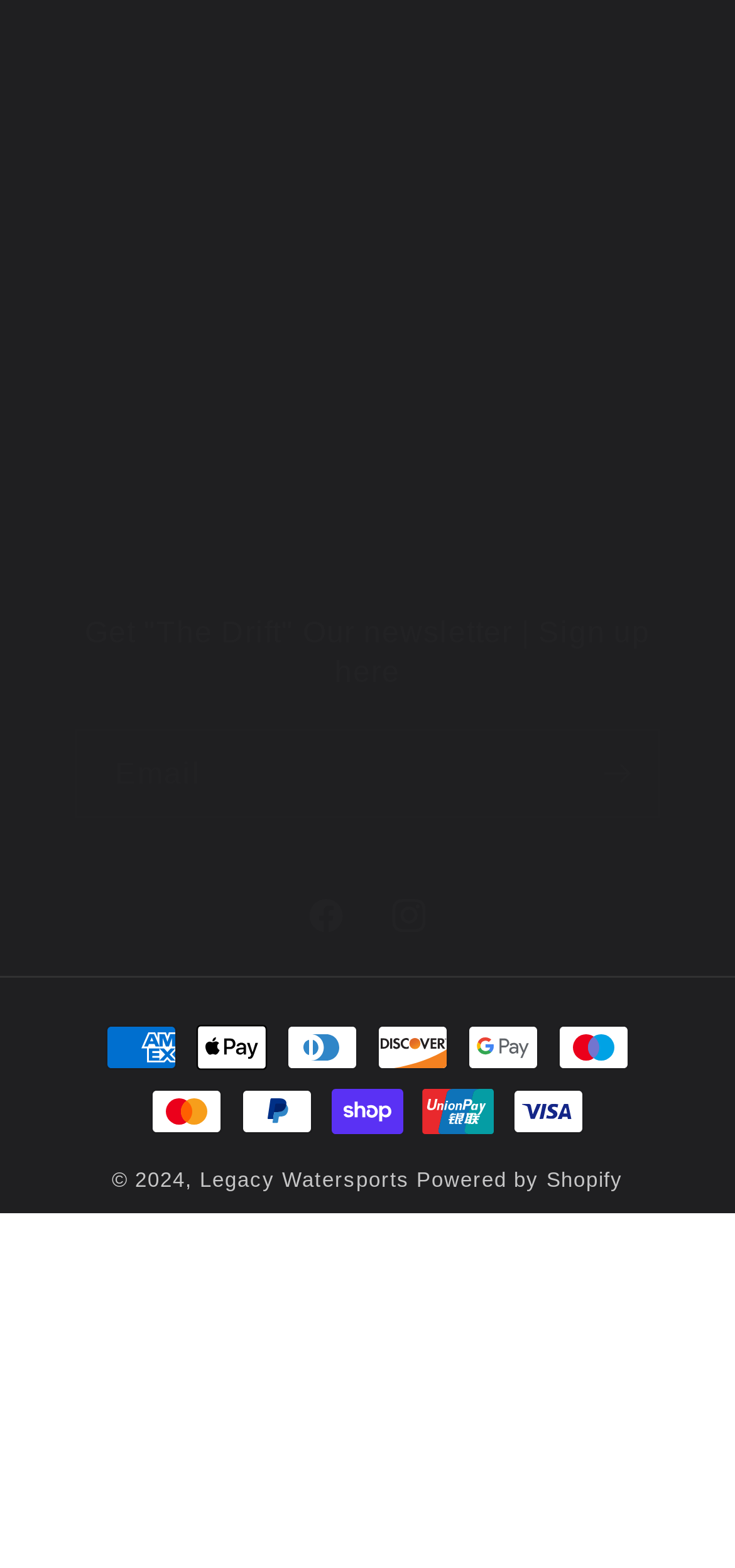Identify the bounding box for the UI element described as: "Privacy Policy". The coordinates should be four float numbers between 0 and 1, i.e., [left, top, right, bottom].

[0.103, 0.414, 0.897, 0.468]